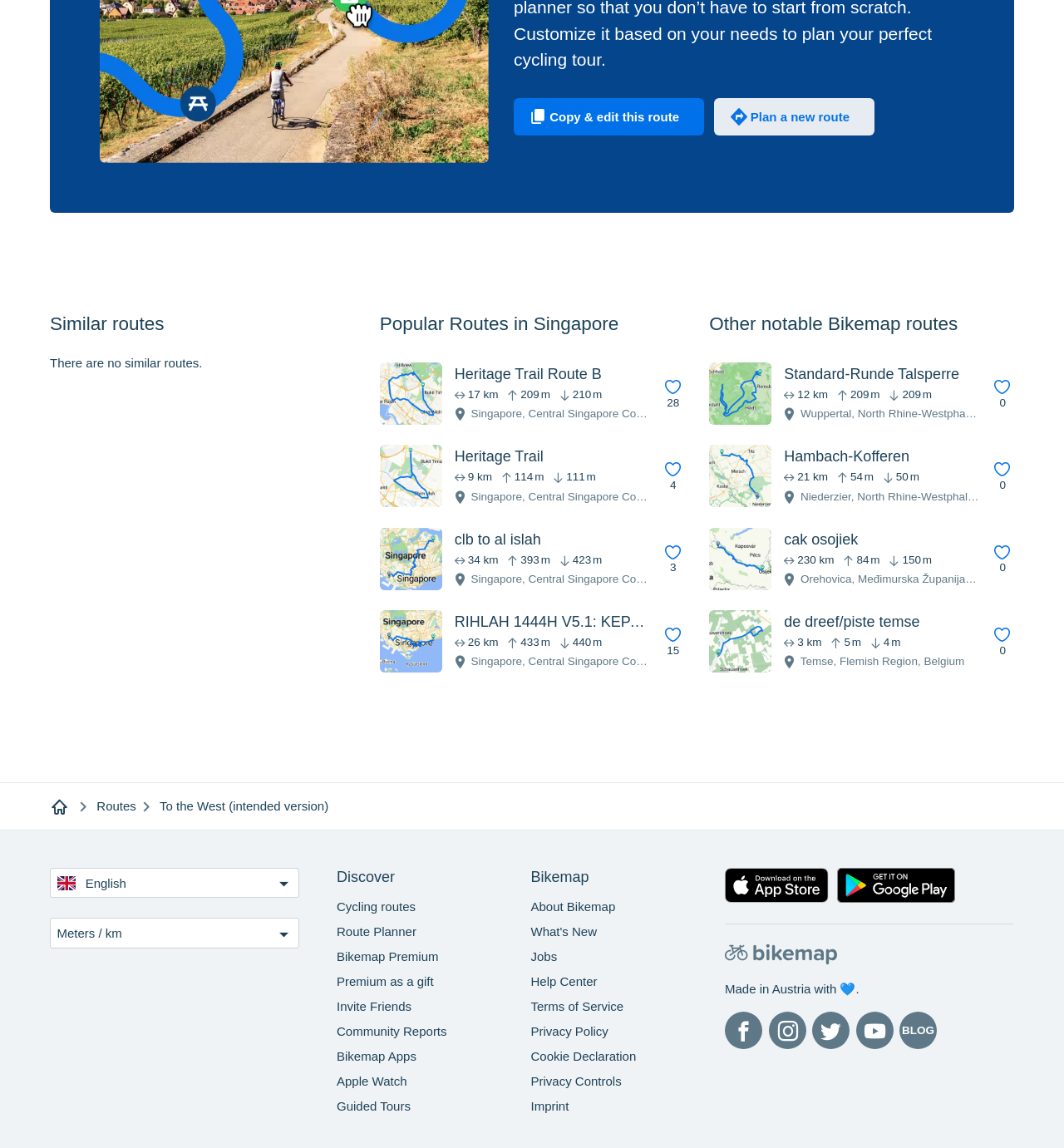Please respond in a single word or phrase: 
What is the purpose of the 'Add to favorites' button?

To save routes